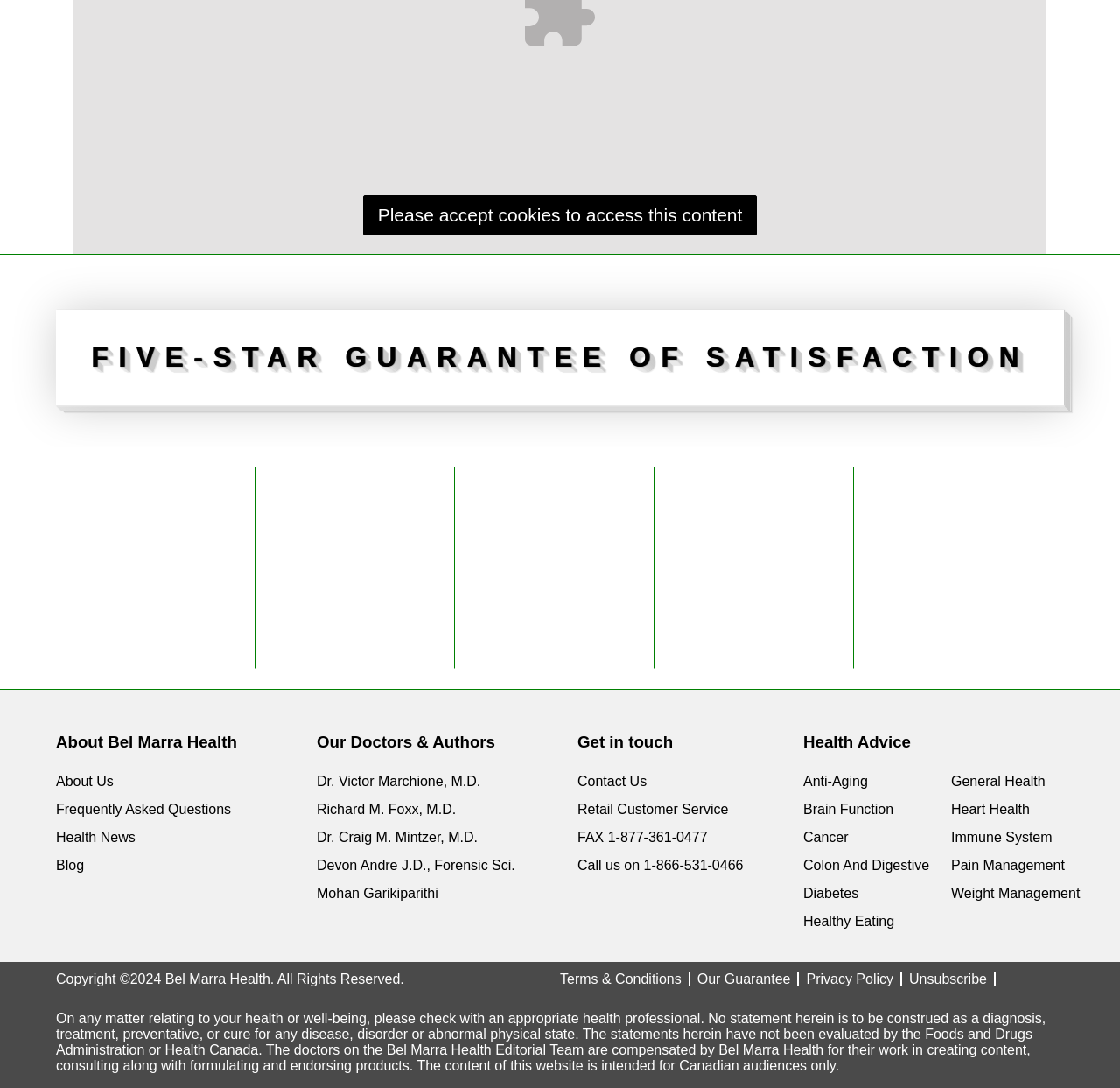Give a concise answer using one word or a phrase to the following question:
What is the topic of the link 'Brain Function'?

Health Advice